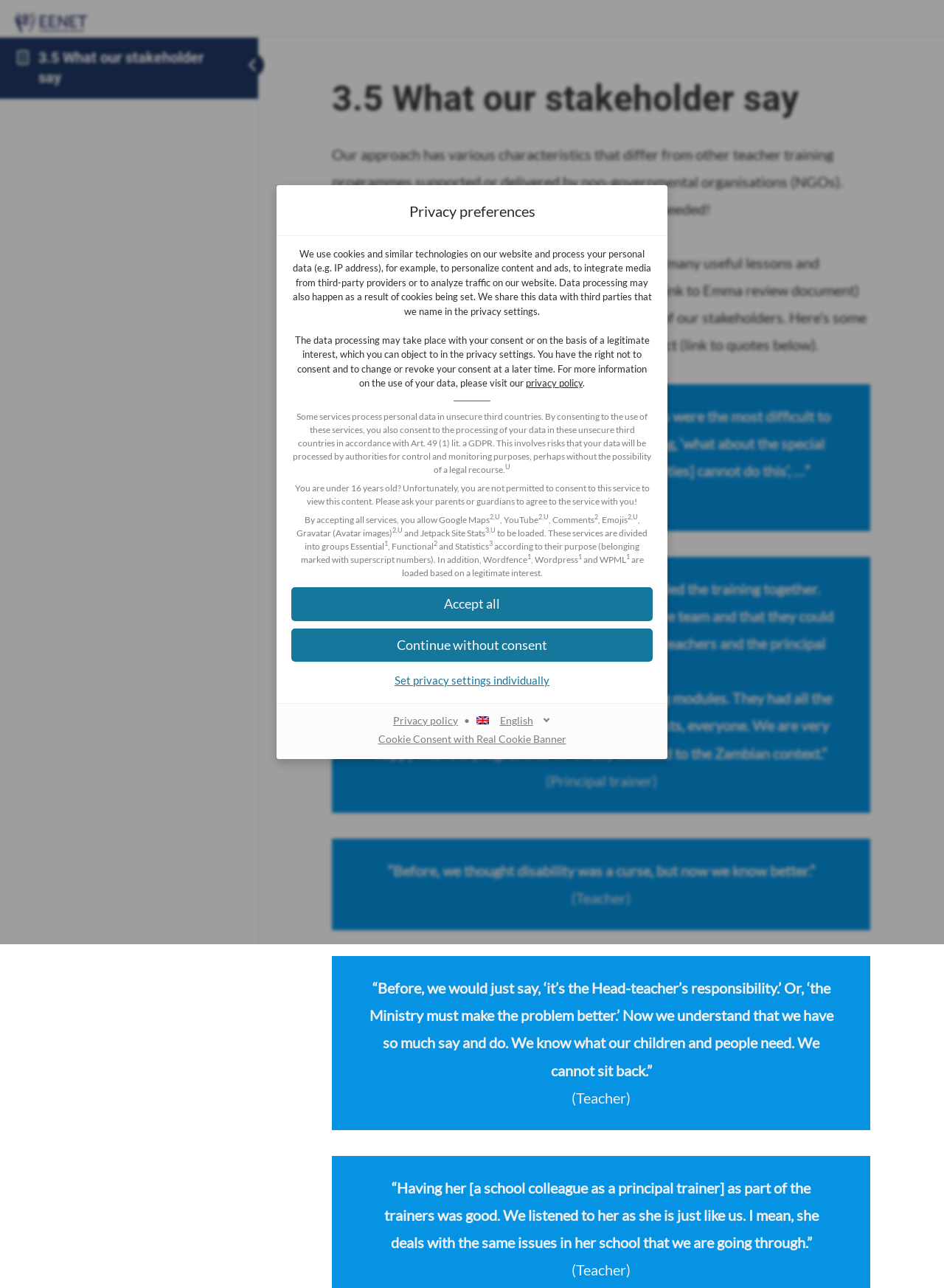Please locate the bounding box coordinates for the element that should be clicked to achieve the following instruction: "Learn about Cookie Consent with Real Cookie Banner". Ensure the coordinates are given as four float numbers between 0 and 1, i.e., [left, top, right, bottom].

[0.396, 0.569, 0.604, 0.578]